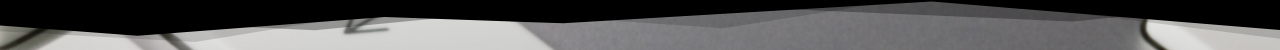What is the purpose of the image?
Using the picture, provide a one-word or short phrase answer.

Visual header